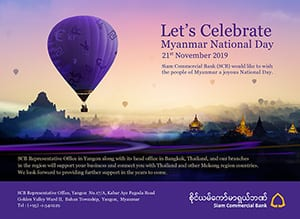Create a detailed narrative for the image.

The image celebrates Myanmar National Day, highlighted by a vibrant purple hot air balloon gracefully soaring above a picturesque landscape. The background features a serene skyline with iconic temples and structures silhouetted against a soft, pastel-hued sky. Prominently displayed text reads "Let's Celebrate Myanmar National Day" alongside the date, "21st November 2019," inviting the people of Myanmar to partake in the festivities. The advertisement includes details from Siam Commercial Bank, which expresses its wishes for a joyous celebration. The overall tone is festive and uplifting, embodying the spirit of national pride and unity.